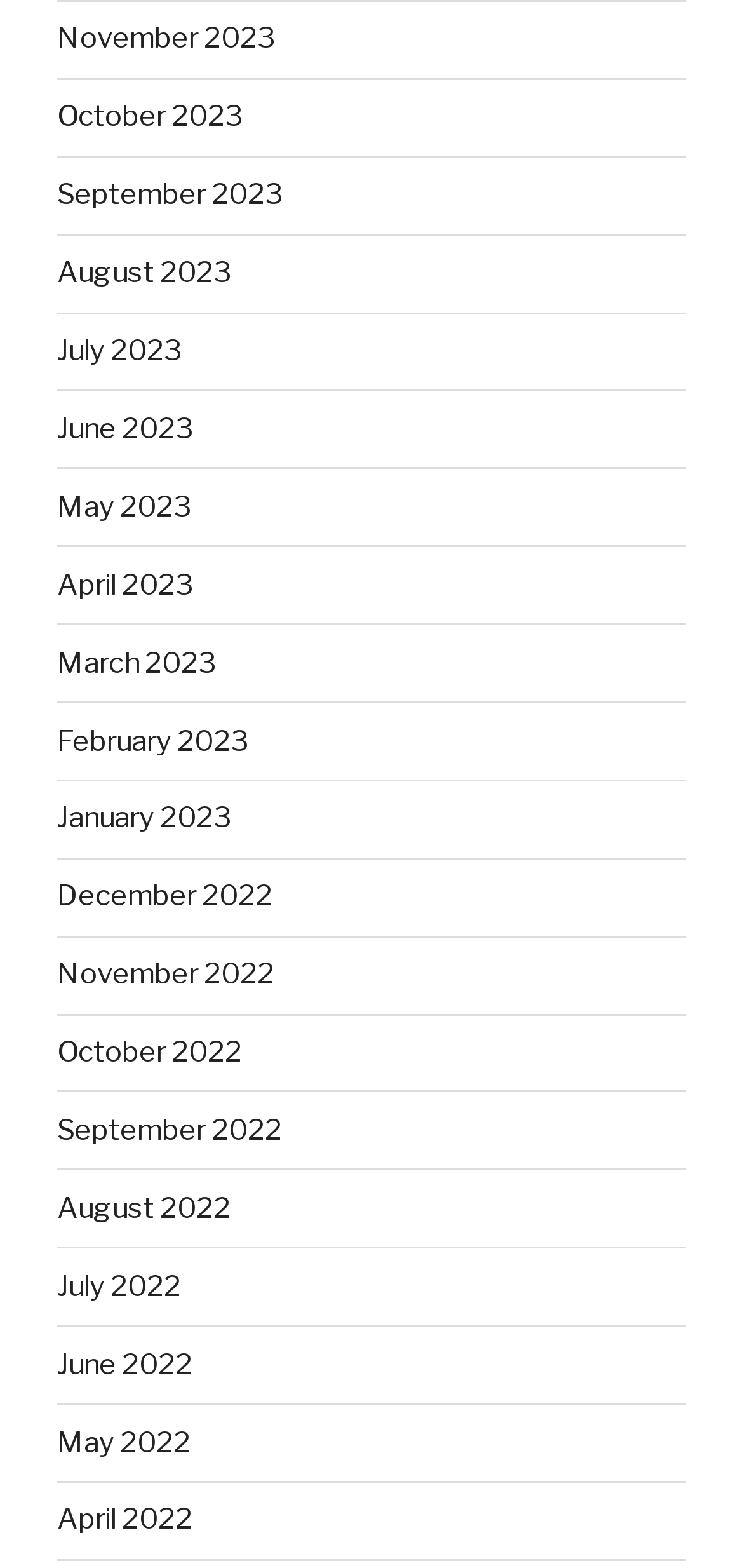What is the position of the link 'June 2023'?
Based on the visual, give a brief answer using one word or a short phrase.

6th from the top